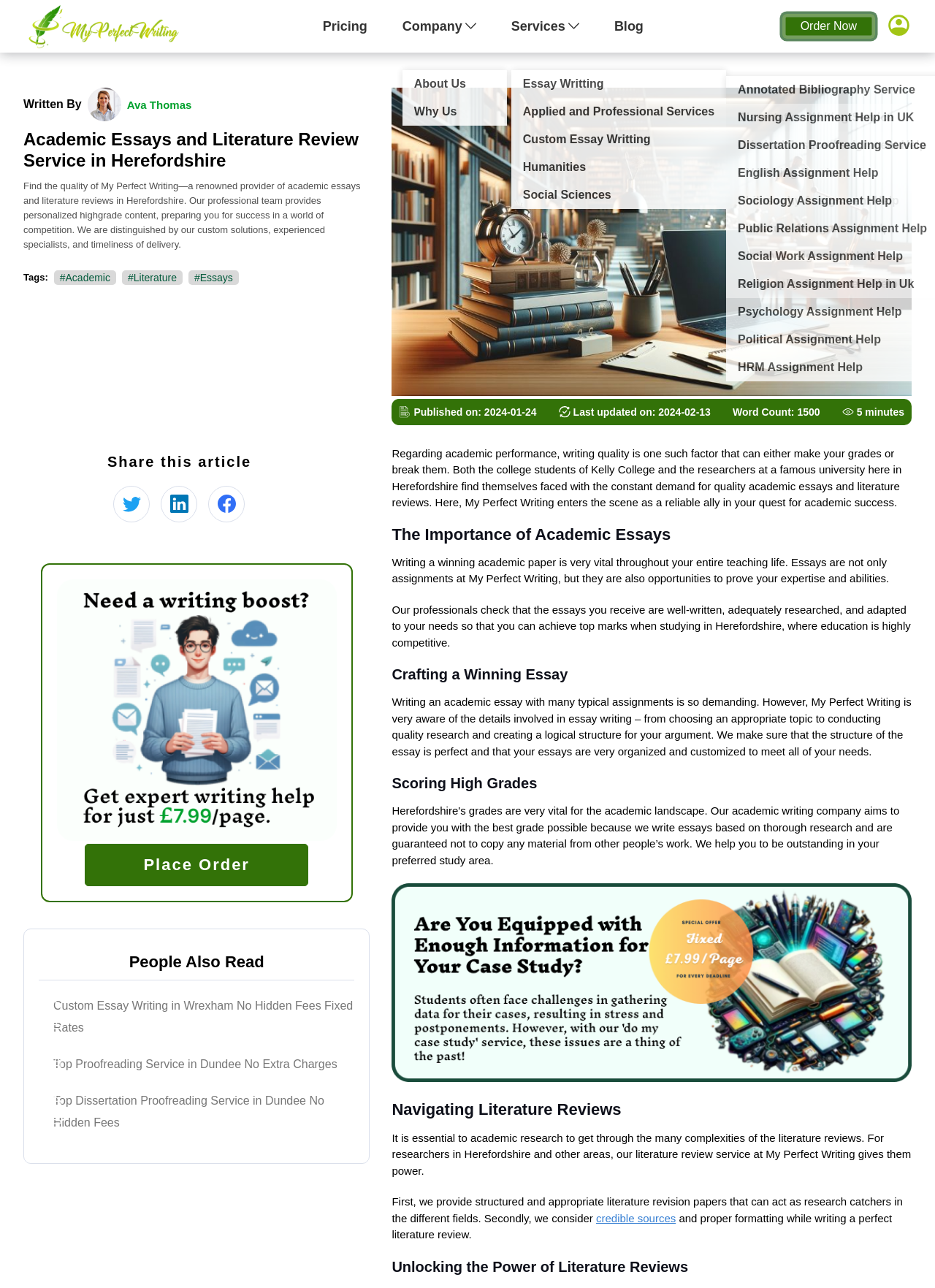Use a single word or phrase to answer the following:
What services does the company provide?

Academic essays and literature reviews